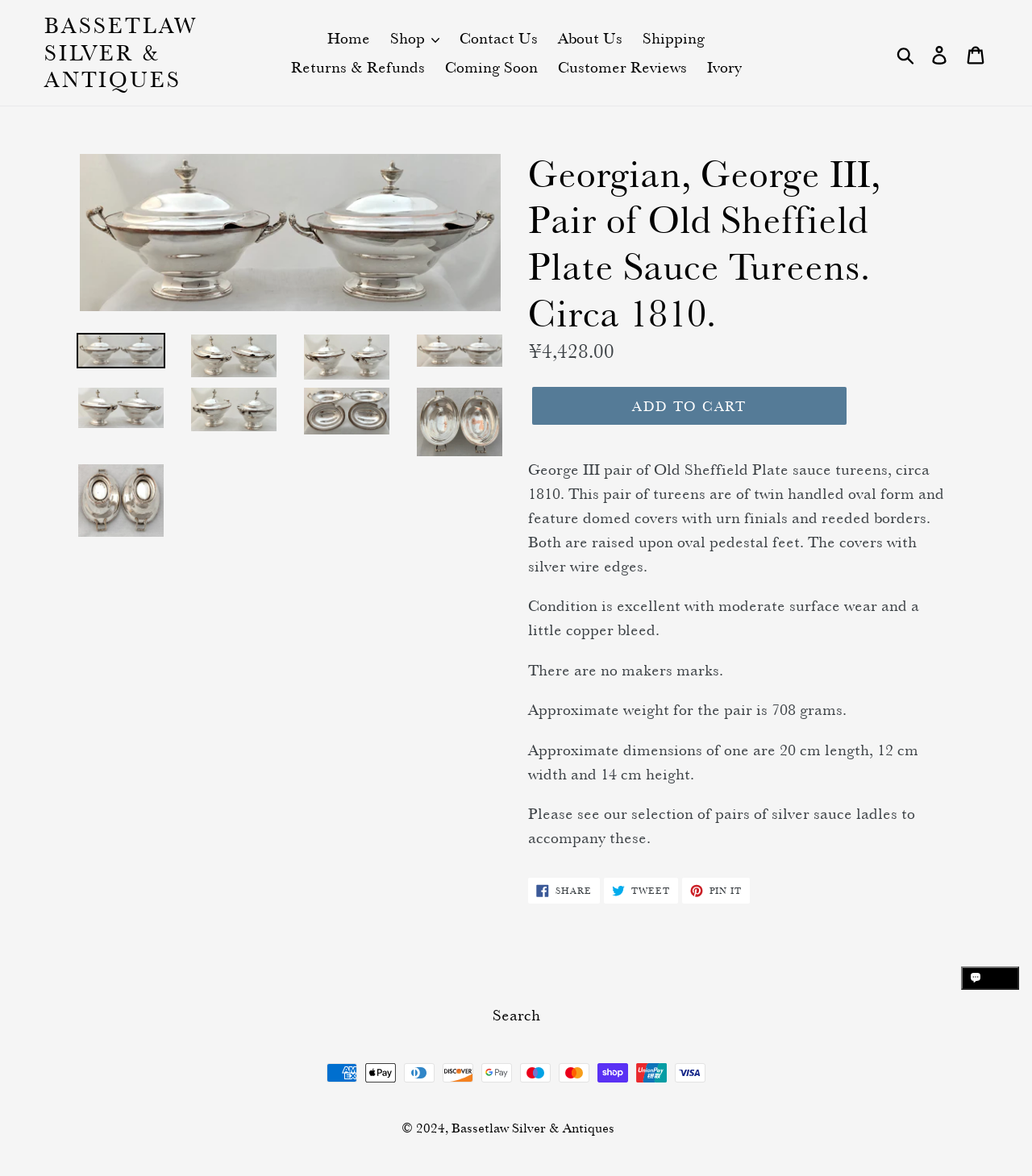What social media platforms can users share this product on?
Based on the image, answer the question with as much detail as possible.

I found the social media sharing options by looking at the 'SHARE ON' section, which provides links to share the product on Facebook, Twitter, and Pinterest.